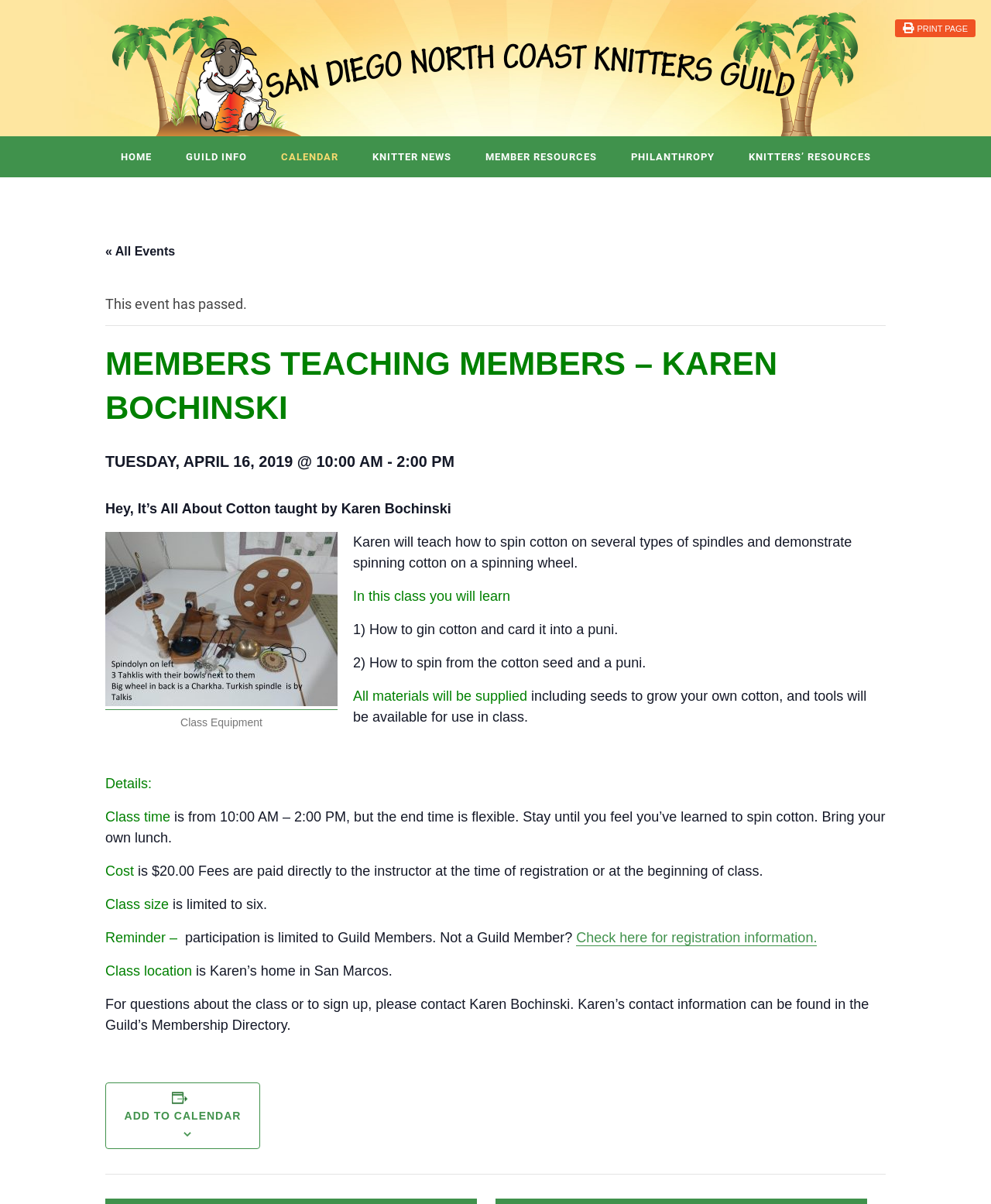Please identify the bounding box coordinates of the element's region that should be clicked to execute the following instruction: "View the 'KNITTER NEWS'". The bounding box coordinates must be four float numbers between 0 and 1, i.e., [left, top, right, bottom].

[0.36, 0.113, 0.471, 0.147]